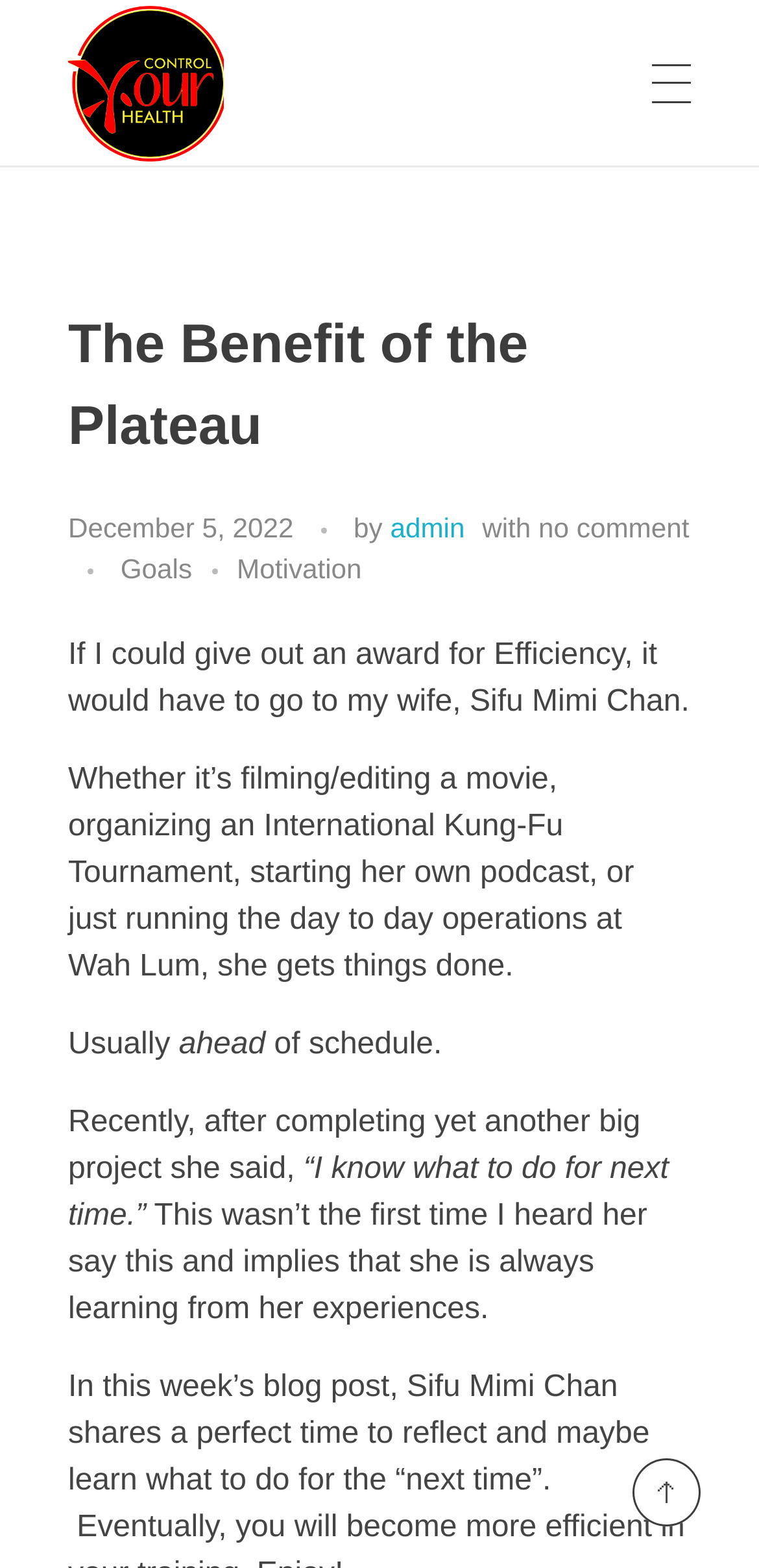Please find the bounding box coordinates of the clickable region needed to complete the following instruction: "Explore the 'Goals' category". The bounding box coordinates must consist of four float numbers between 0 and 1, i.e., [left, top, right, bottom].

[0.159, 0.35, 0.312, 0.376]